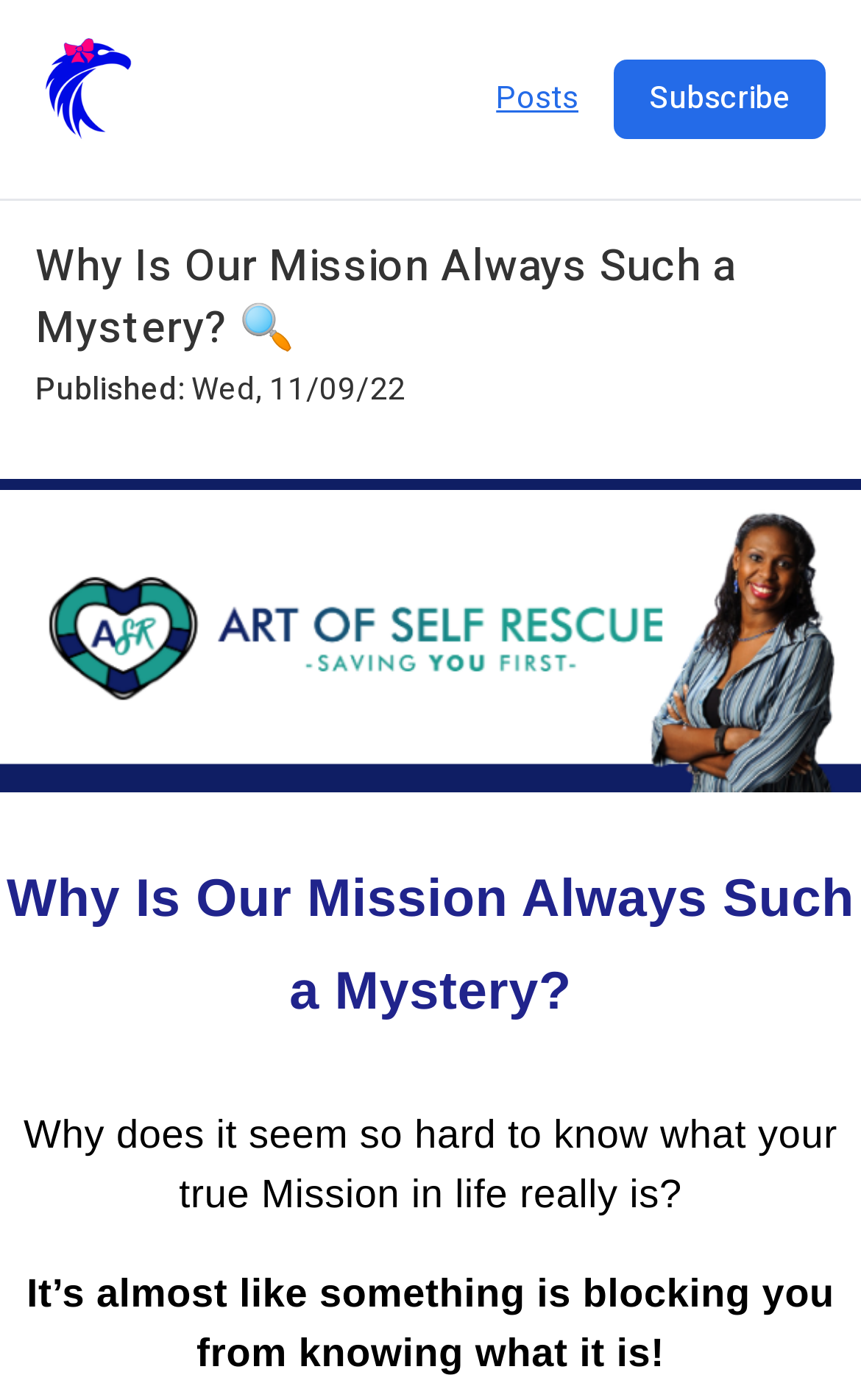Using the element description provided, determine the bounding box coordinates in the format (top-left x, top-left y, bottom-right x, bottom-right y). Ensure that all values are floating point numbers between 0 and 1. Element description: title="Fearless Focus Coaching"

[0.041, 0.068, 0.164, 0.114]